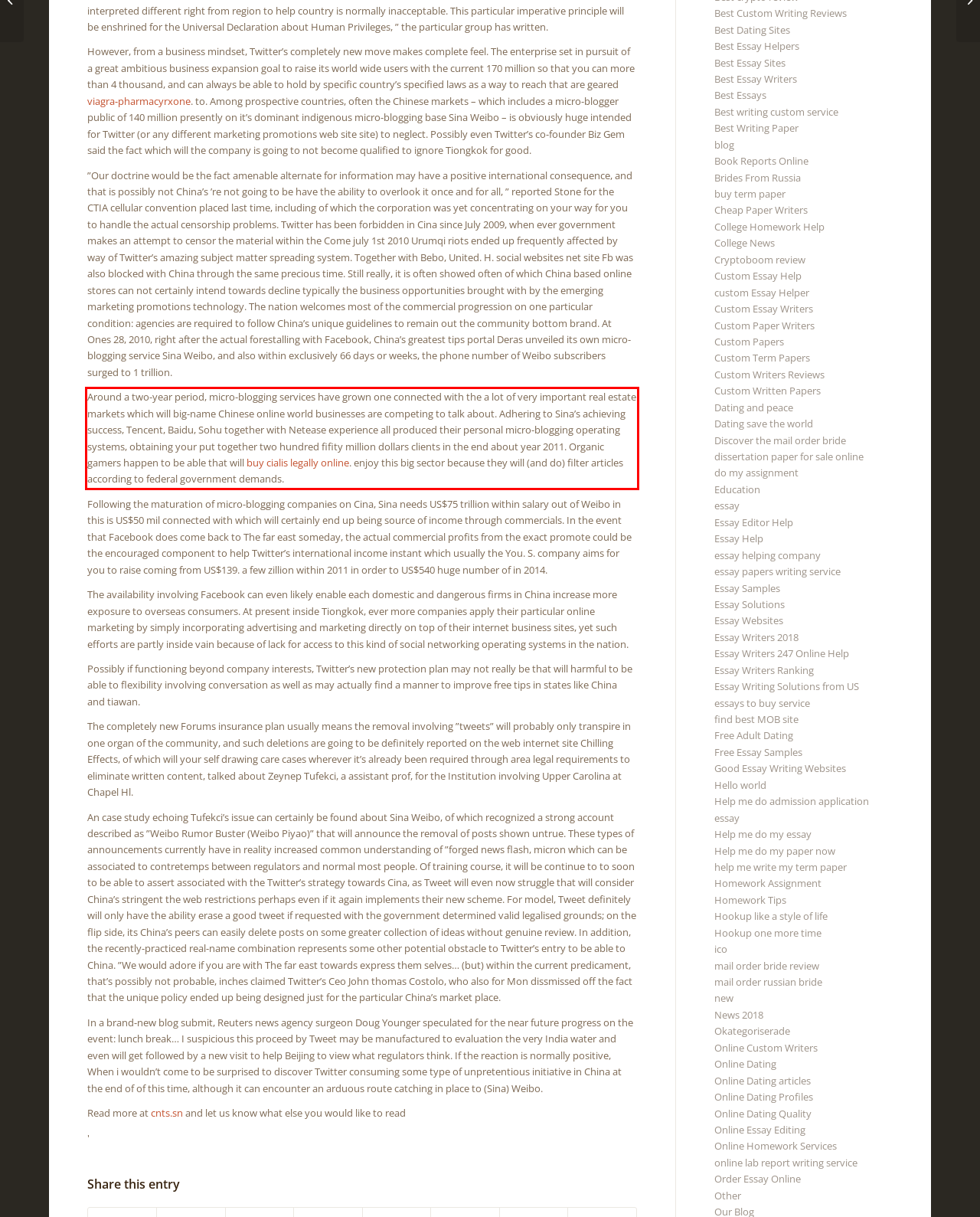Please perform OCR on the text content within the red bounding box that is highlighted in the provided webpage screenshot.

Around a two-year period, micro-blogging services have grown one connected with the a lot of very important real estate markets which will big-name Chinese online world businesses are competing to talk about. Adhering to Sina’s achieving success, Tencent, Baidu, Sohu together with Netease experience all produced their personal micro-blogging operating systems, obtaining your put together two hundred fifity million dollars clients in the end about year 2011. Organic gamers happen to be able that will buy cialis legally online. enjoy this big sector because they will (and do) filter articles according to federal government demands.